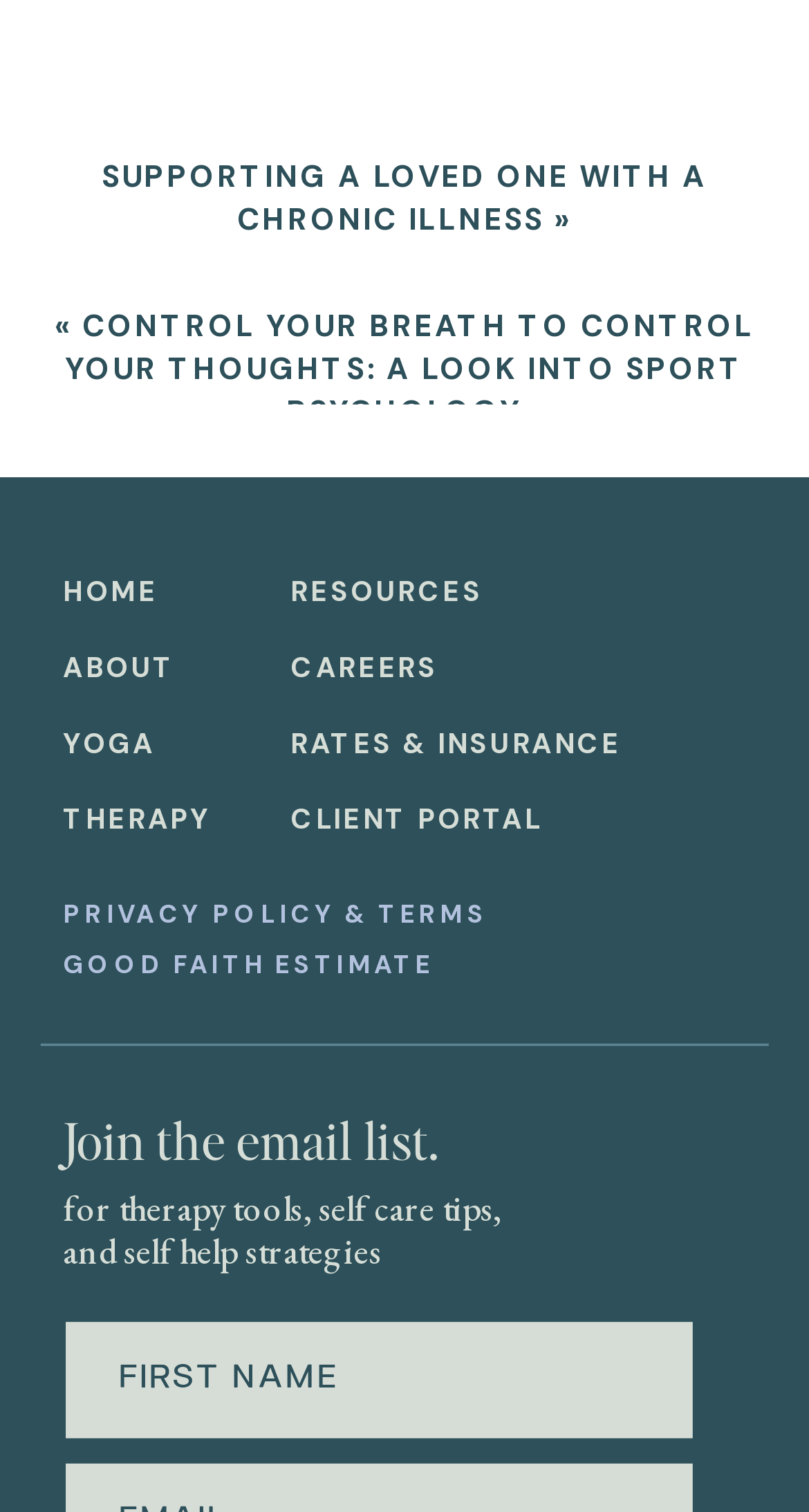Locate and provide the bounding box coordinates for the HTML element that matches this description: "Client portal".

[0.359, 0.53, 0.731, 0.555]